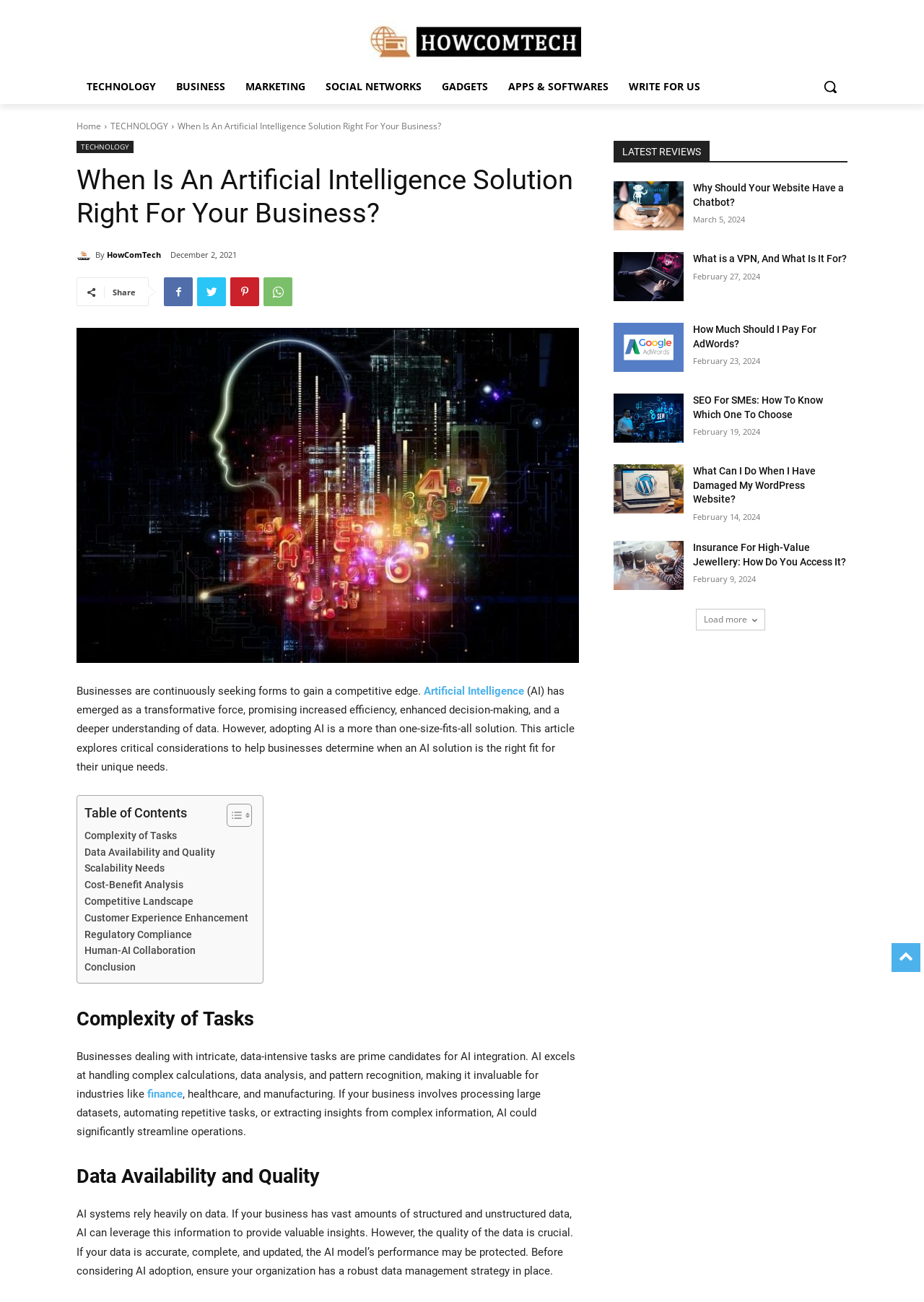Please locate the bounding box coordinates of the element that needs to be clicked to achieve the following instruction: "Search for something". The coordinates should be four float numbers between 0 and 1, i.e., [left, top, right, bottom].

[0.88, 0.053, 0.917, 0.08]